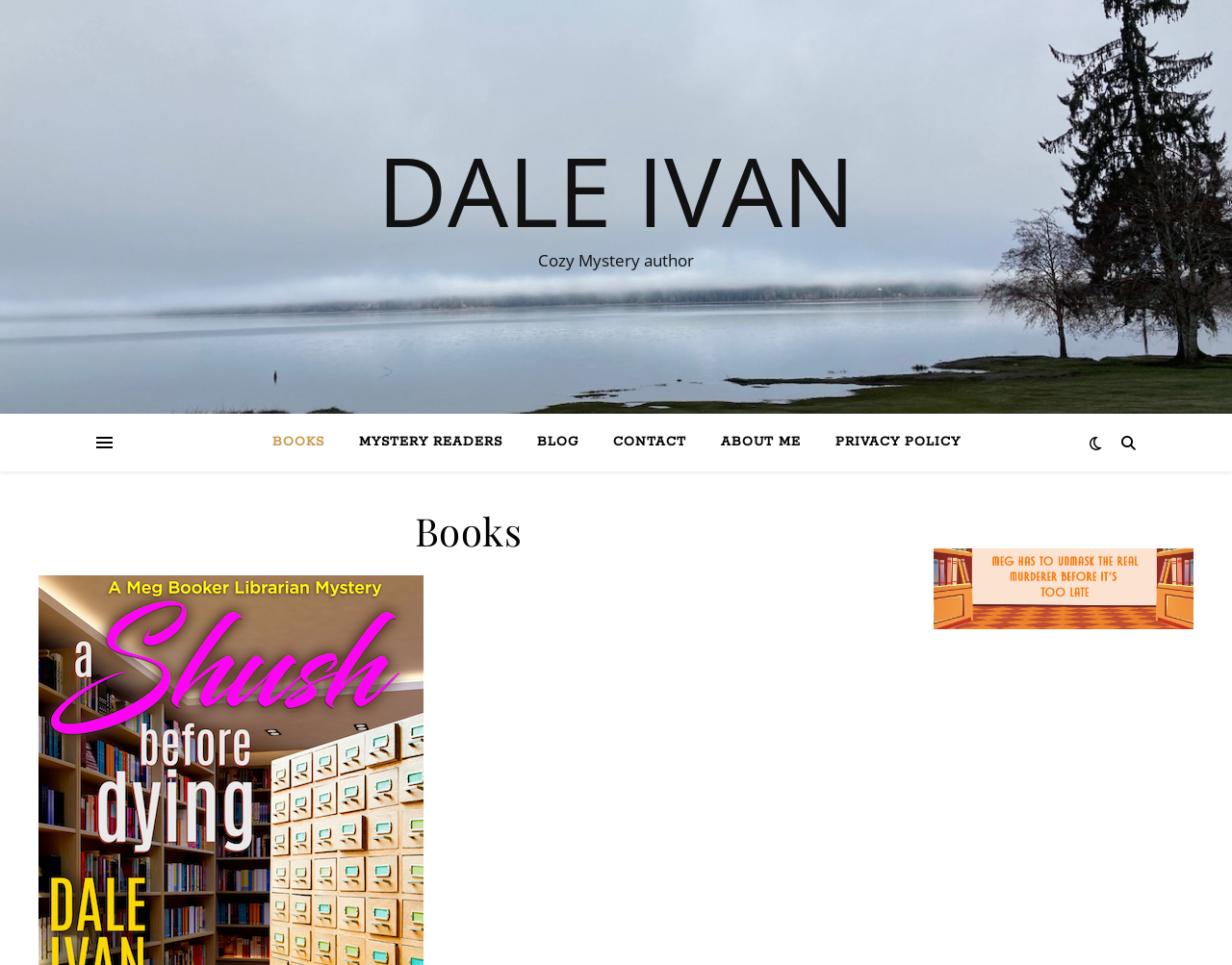How many navigation links are there?
Using the image, provide a concise answer in one word or a short phrase.

5